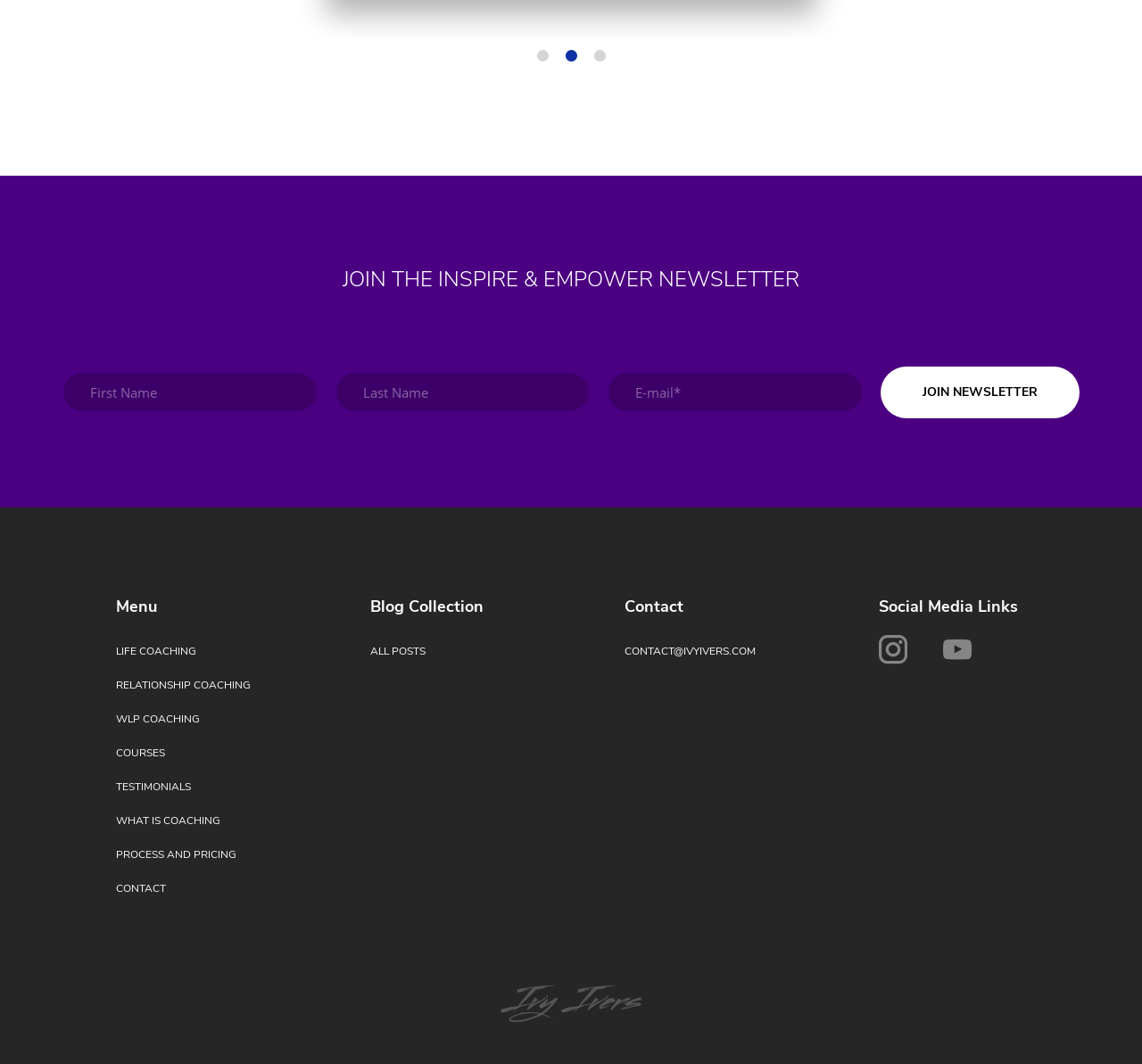Give a succinct answer to this question in a single word or phrase: 
What is the name of the person associated with the website?

Ivy Ivers